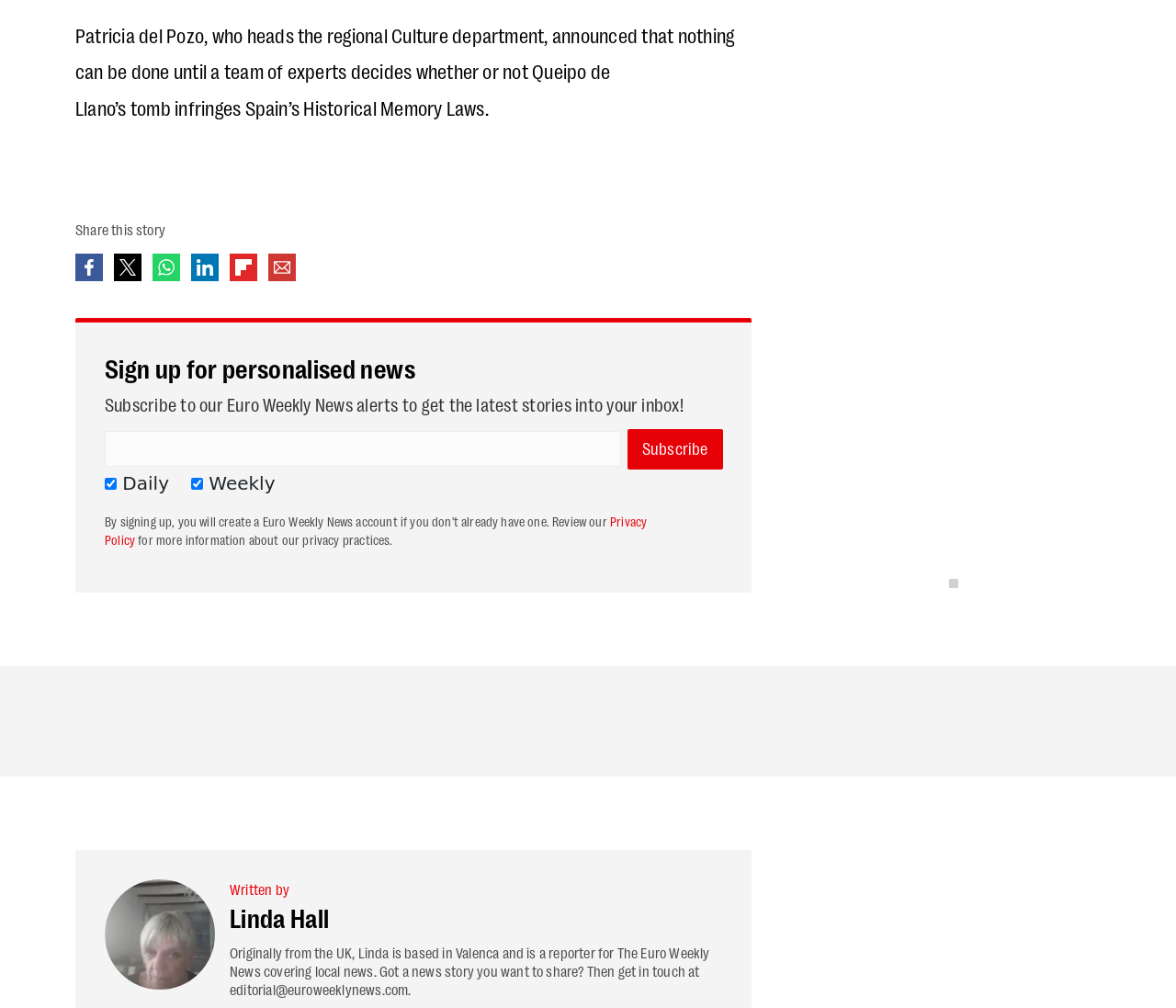What is the name of the law that Queipo de Llano’s tomb infringes?
Could you please answer the question thoroughly and with as much detail as possible?

The question is asking about the law that Queipo de Llano’s tomb infringes. By reading the text, we can find the sentence 'Queipo de Llano’s tomb infringes Spain’s Historical Memory Laws.' which clearly states that the law is Spain’s Historical Memory Laws.